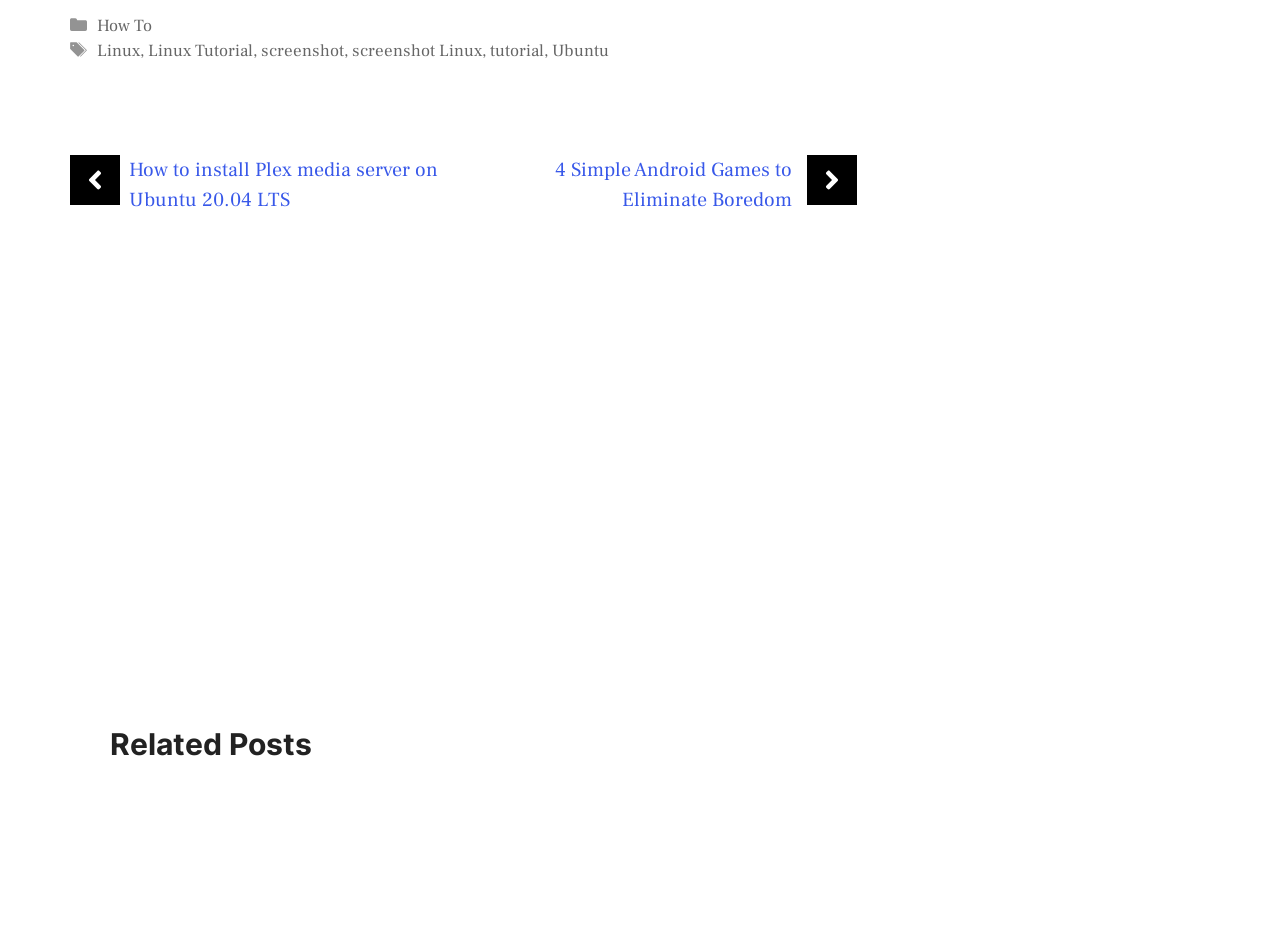Please identify the bounding box coordinates of the clickable region that I should interact with to perform the following instruction: "Click on 'How To'". The coordinates should be expressed as four float numbers between 0 and 1, i.e., [left, top, right, bottom].

[0.076, 0.016, 0.119, 0.04]